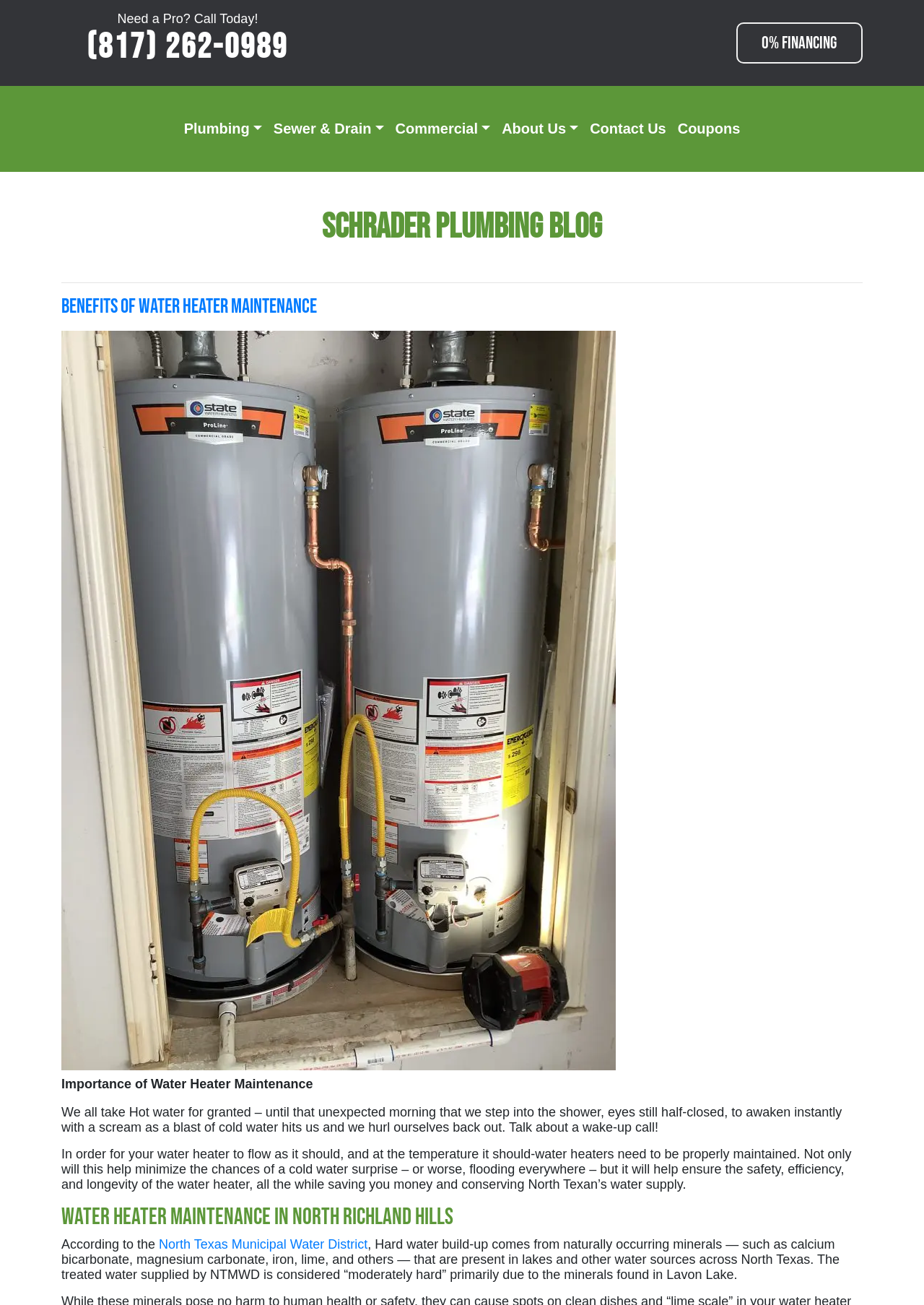Create an elaborate caption that covers all aspects of the webpage.

The webpage is about the benefits of water heater maintenance, specifically in North Richland Hills. At the top, there is a prominent call-to-action, "Need a Pro? Call Today!" with a phone number "(817) 262-0989" next to it. Below this, there is a navigation menu with links to different sections of the website, including "Plumbing", "Sewer & Drain", "Commercial", "About Us", "Contact Us", and "Coupons".

The main content of the page is divided into sections. The first section is headed "Schrader Plumbing Blog" and has a horizontal separator below it. The next section is titled "Benefits of Water Heater Maintenance" and has a link to the same title. Below this, there is a large figure with a caption "Importance of Water Heater Maintenance".

The main text of the page starts with a descriptive paragraph about the importance of water heater maintenance, followed by a longer paragraph explaining the benefits of proper maintenance, including safety, efficiency, and cost savings. The next section is headed "Water Heater Maintenance in North Richland Hills" and discusses the issue of hard water build-up in North Texas, citing the North Texas Municipal Water District as a source.

Throughout the page, there are no images, but there are several links to other sections of the website and external sources. The overall layout is organized, with clear headings and concise text.